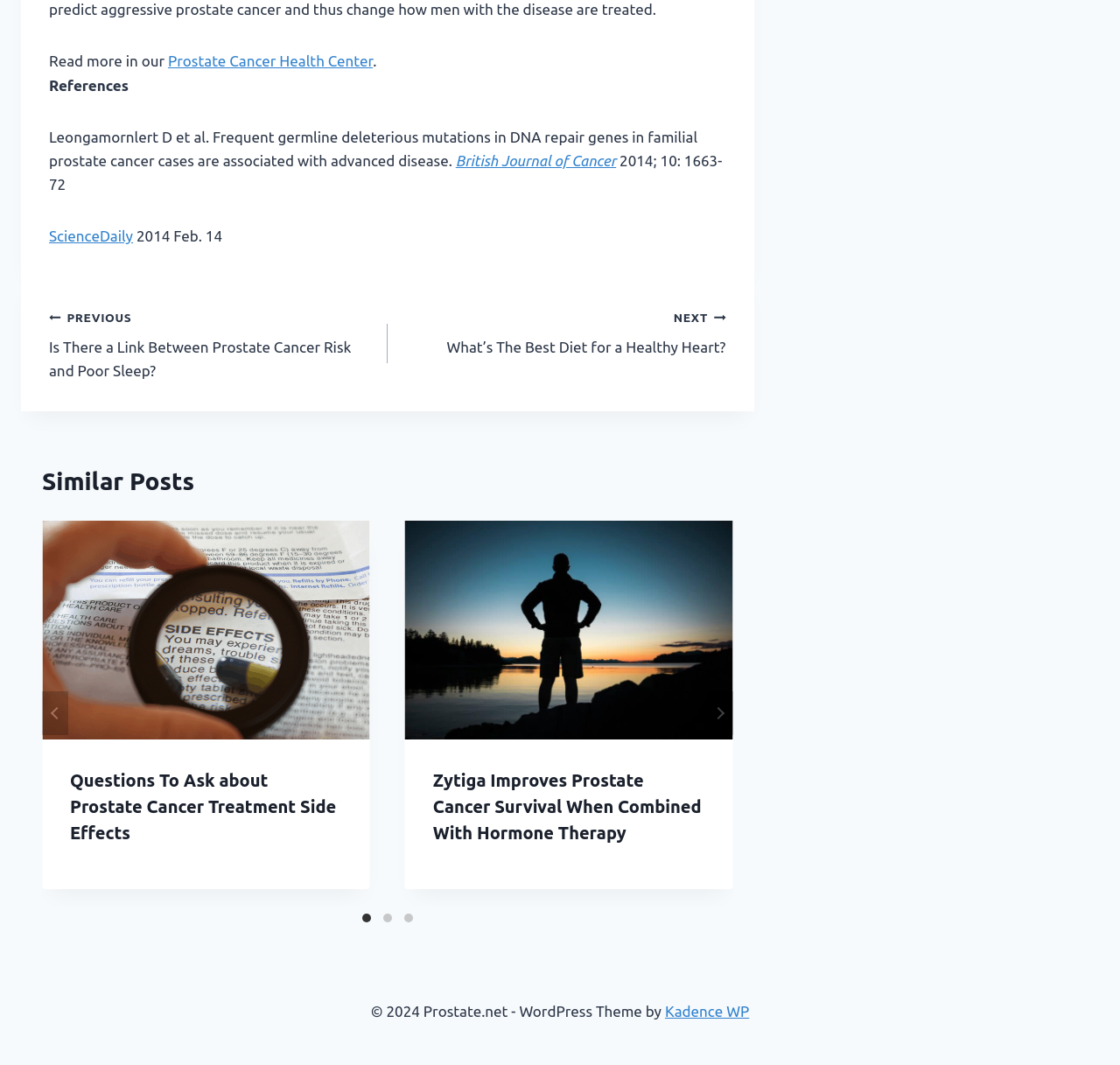Please determine the bounding box coordinates for the UI element described here. Use the format (top-left x, top-left y, bottom-right x, bottom-right y) with values bounded between 0 and 1: aria-label="Carousel Page 3"

[0.355, 0.852, 0.374, 0.872]